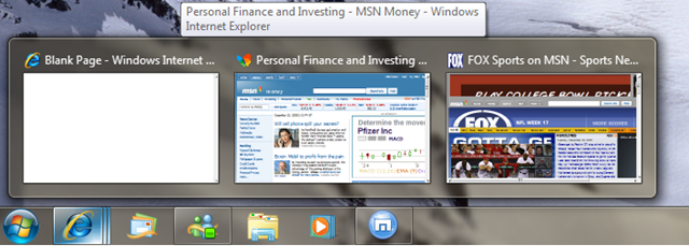Give a one-word or phrase response to the following question: What is the topic of the second Internet Explorer window?

Personal finance and investing